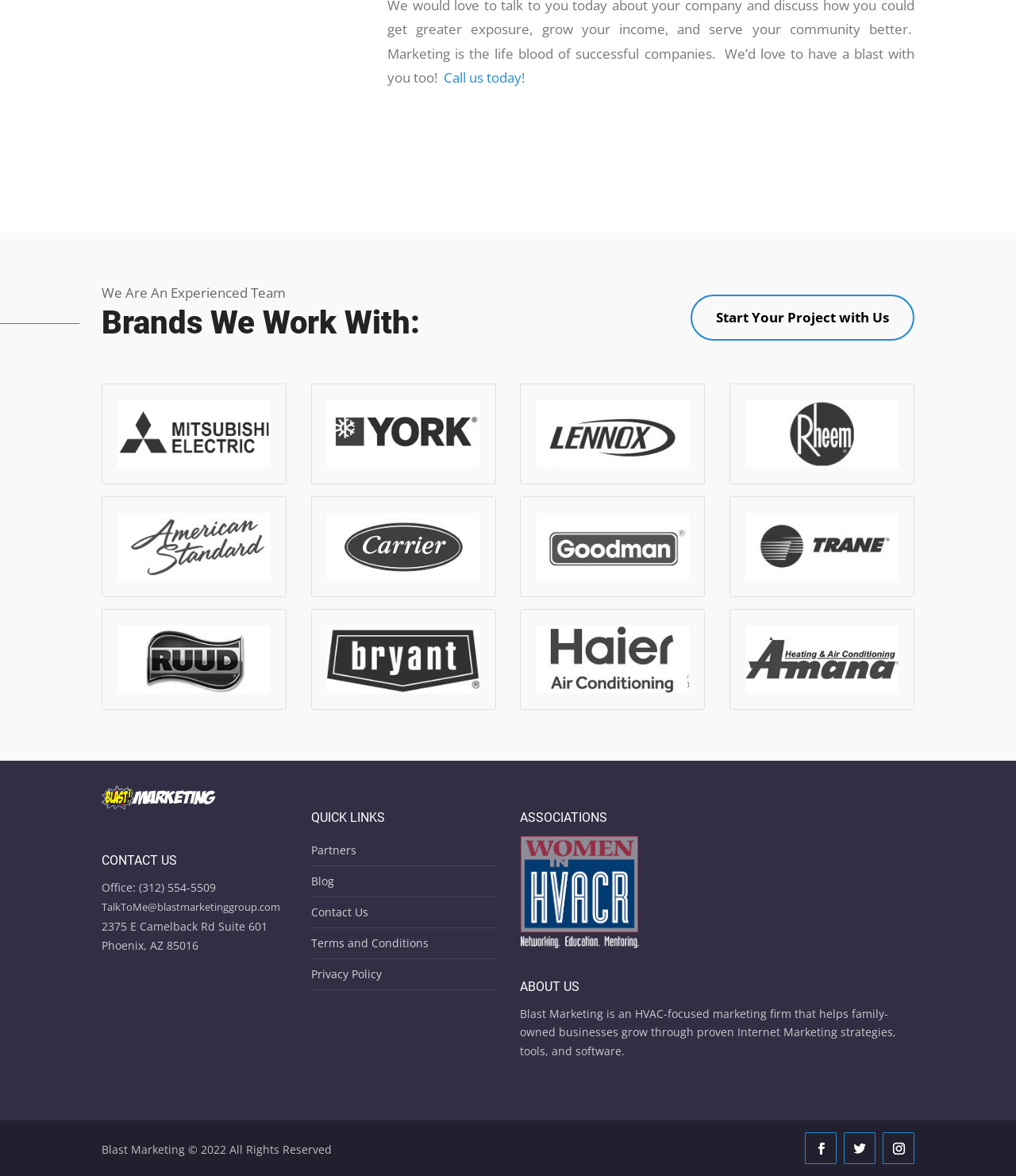Please identify the coordinates of the bounding box for the clickable region that will accomplish this instruction: "Contact Us".

[0.1, 0.724, 0.282, 0.747]